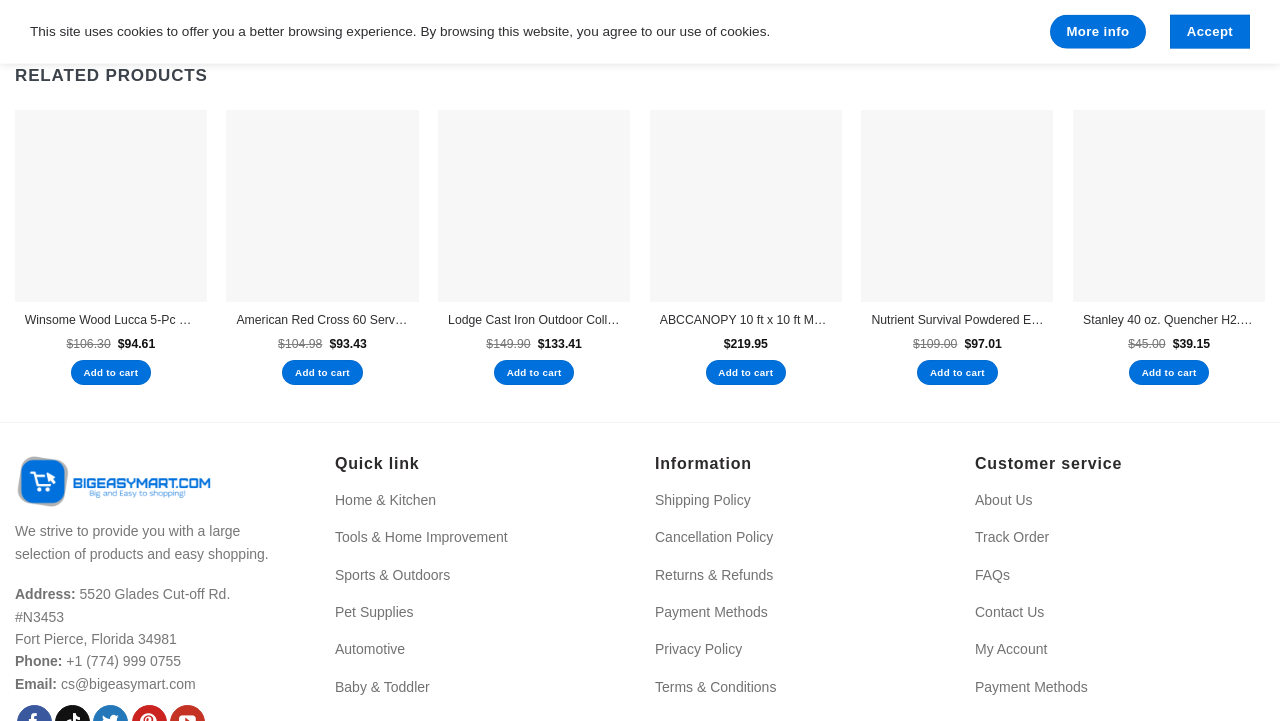Please find the bounding box coordinates of the element that needs to be clicked to perform the following instruction: "Add 'American Red Cross 60 Serving Emergency Meal Food Supply – Bucket' to cart". The bounding box coordinates should be four float numbers between 0 and 1, represented as [left, top, right, bottom].

[0.221, 0.499, 0.283, 0.534]